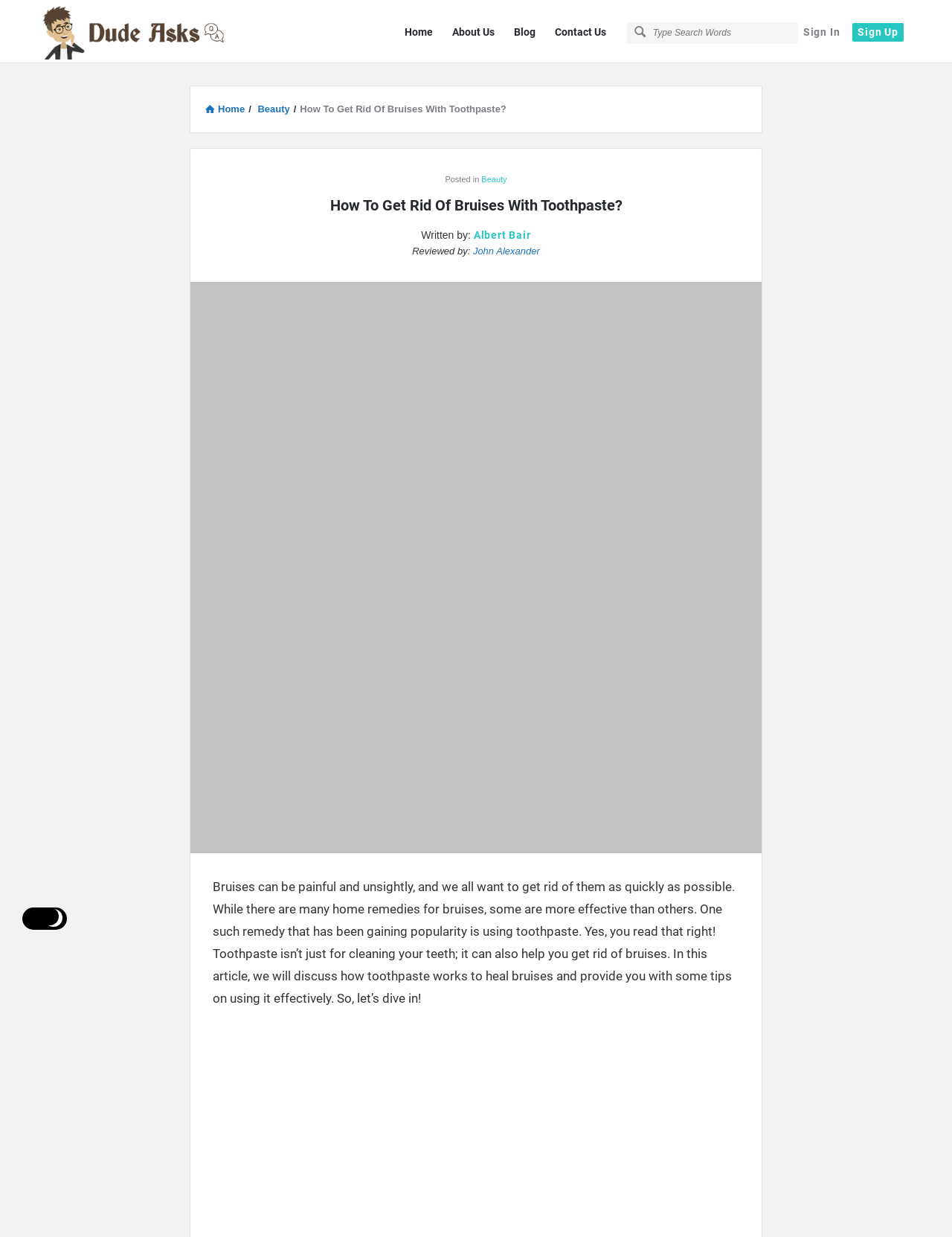Create a detailed narrative of the webpage’s visual and textual elements.

The webpage is about a tutorial on how to get rid of bruises using toothpaste. At the top left corner, there is a logo of "Dude Asks" with a link to the website's homepage. Next to the logo, there are links to "Sign In" and "Sign Up" on the top right corner. A search bar is located at the top center, accompanied by a "Search" button.

Below the search bar, there is a navigation menu with links to "Home", "About Us", "Blog", and "Contact Us". Another navigation menu is located below, with links to "Home", "Beauty", and the current page "How To Get Rid Of Bruises With Toothpaste?".

The main content of the webpage is an article with a heading "How To Get Rid Of Bruises With Toothpaste?" and a subheading "Posted in Beauty". The article is written by "Albert Bair" and reviewed by "John Alexander". There is a large image related to the article's topic, taking up most of the width of the page.

The article begins with an introduction to the problem of bruises and the effectiveness of using toothpaste as a remedy. The text is divided into paragraphs, explaining how toothpaste works to heal bruises and providing tips on using it effectively.

At the bottom left corner, there is an unchecked checkbox.